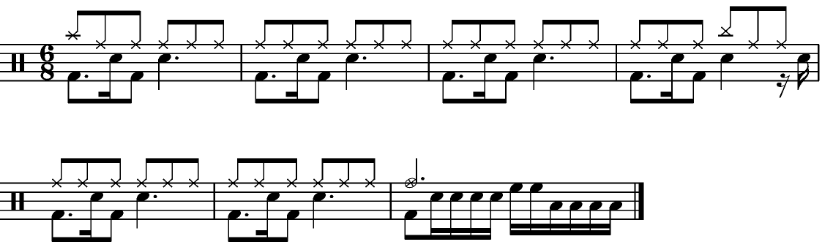Break down the image and provide a full description, noting any significant aspects.

The image presents a musical score featuring a seven-bar phrase, likely structured for a drum kit. The notation includes various rhythmic elements such as quarter notes and eighth notes, indicated by different note shapes and placements on the staff. Prominent visual markers like rests and accents suggest dynamics and phrasing, providing a clear guide for performers. This example showcases a blend of creativity and technical skill, encouraging musicians to explore diverse construction ideas while composing their own parts.